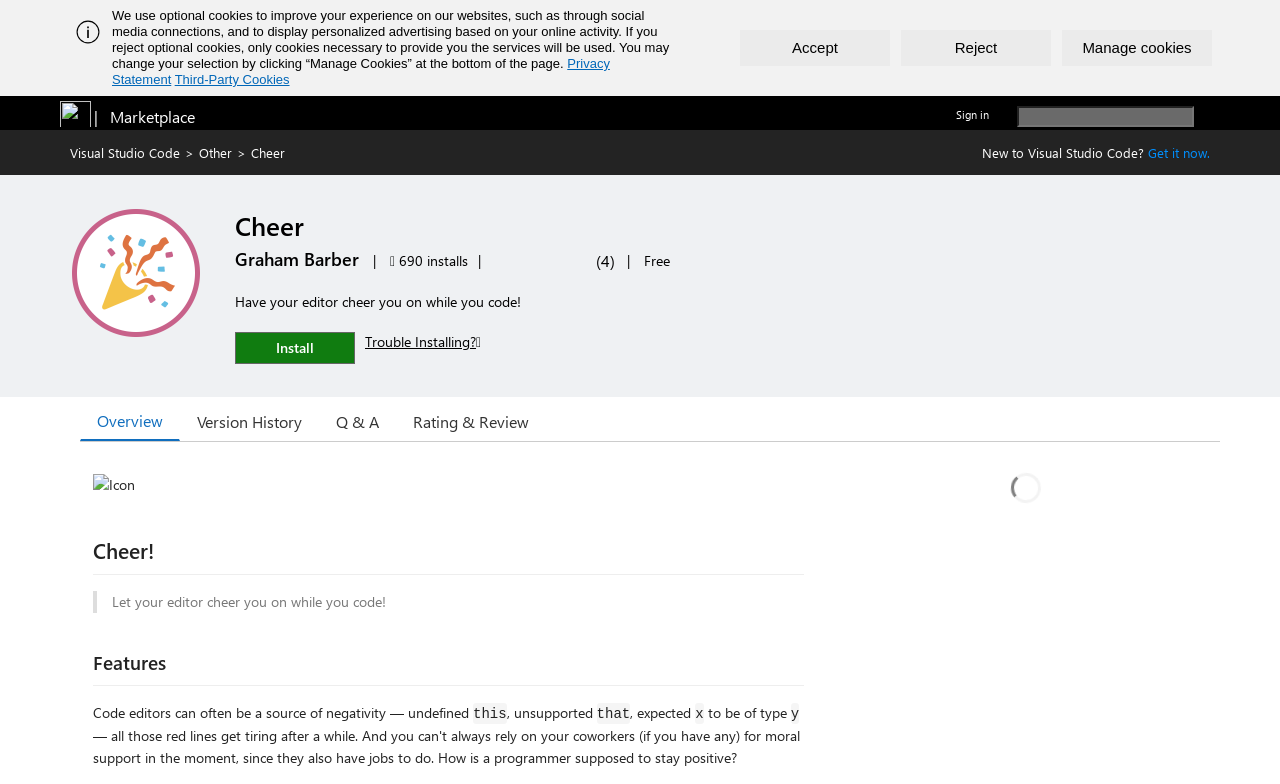Calculate the bounding box coordinates of the UI element given the description: "Reject".

[0.704, 0.038, 0.821, 0.084]